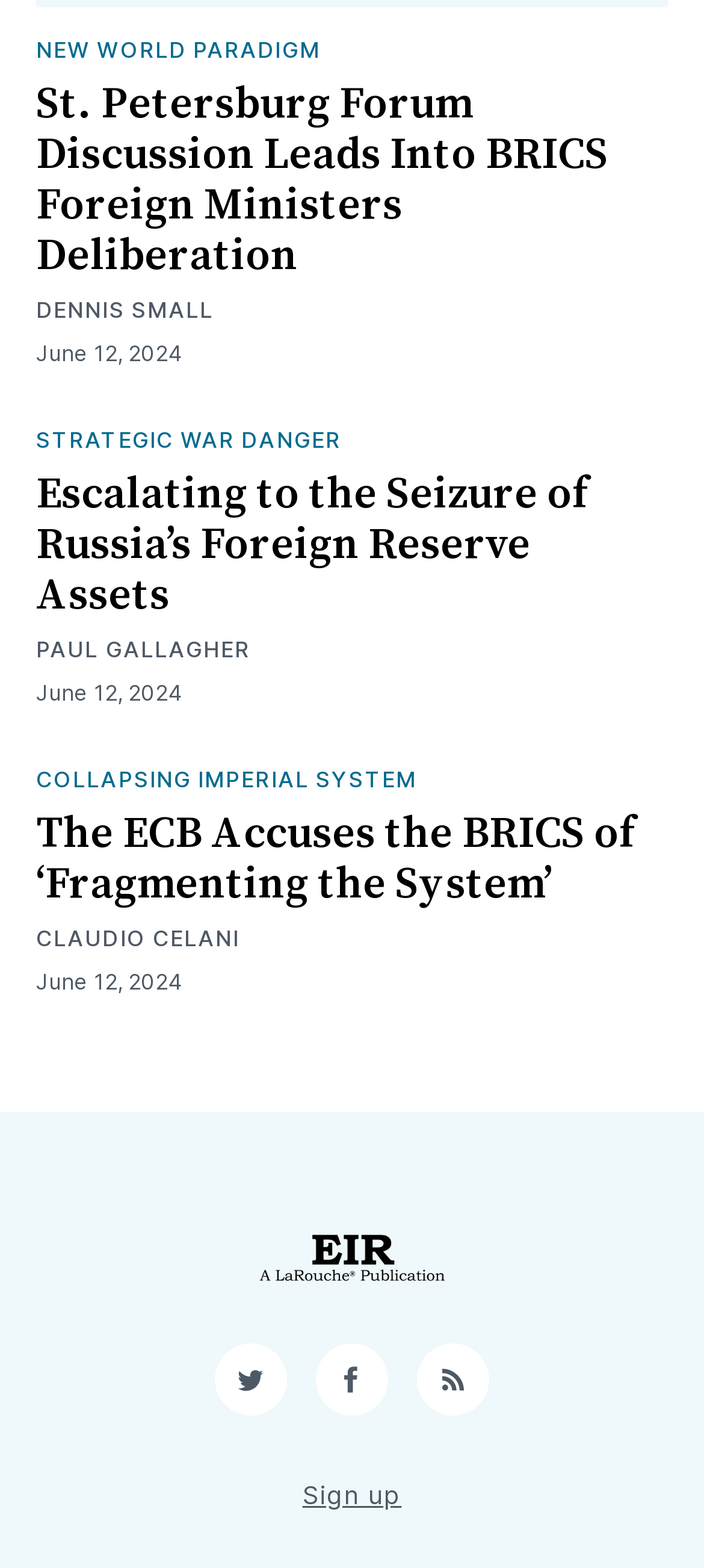Determine the bounding box coordinates for the HTML element mentioned in the following description: "Paul Gallagher". The coordinates should be a list of four floats ranging from 0 to 1, represented as [left, top, right, bottom].

[0.051, 0.405, 0.356, 0.424]